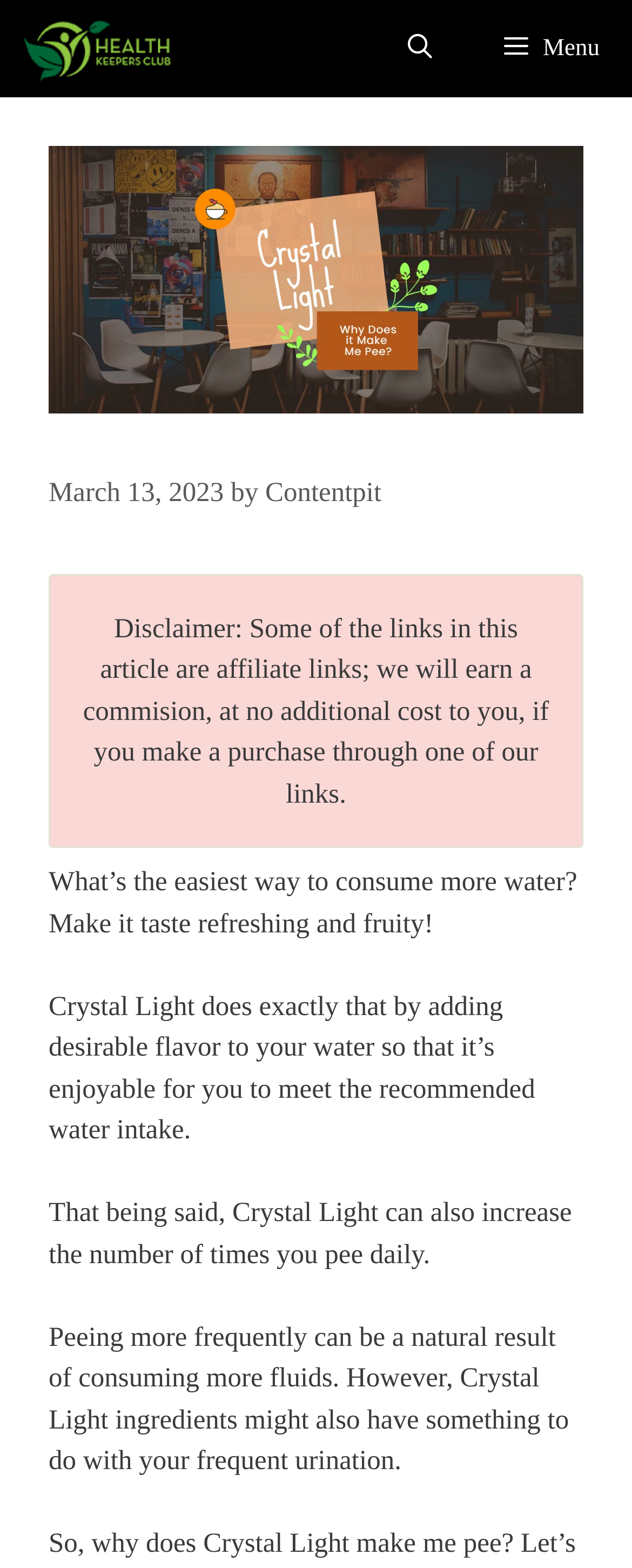Give a concise answer using only one word or phrase for this question:
What is the name of the website?

Health Keepers Club